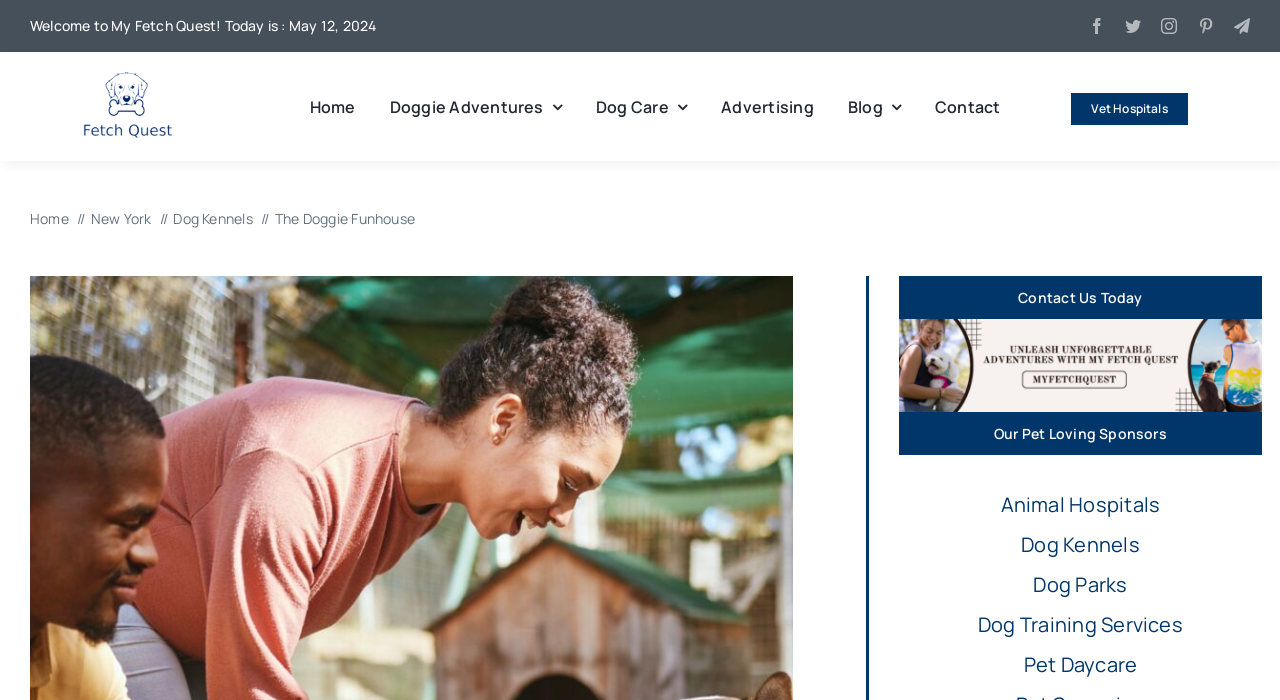What is the name of the dog kennel mentioned in the breadcrumb navigation?
Please use the image to deliver a detailed and complete answer.

I analyzed the breadcrumb navigation element and found the link 'The Doggie Funhouse' which is a dog kennel.